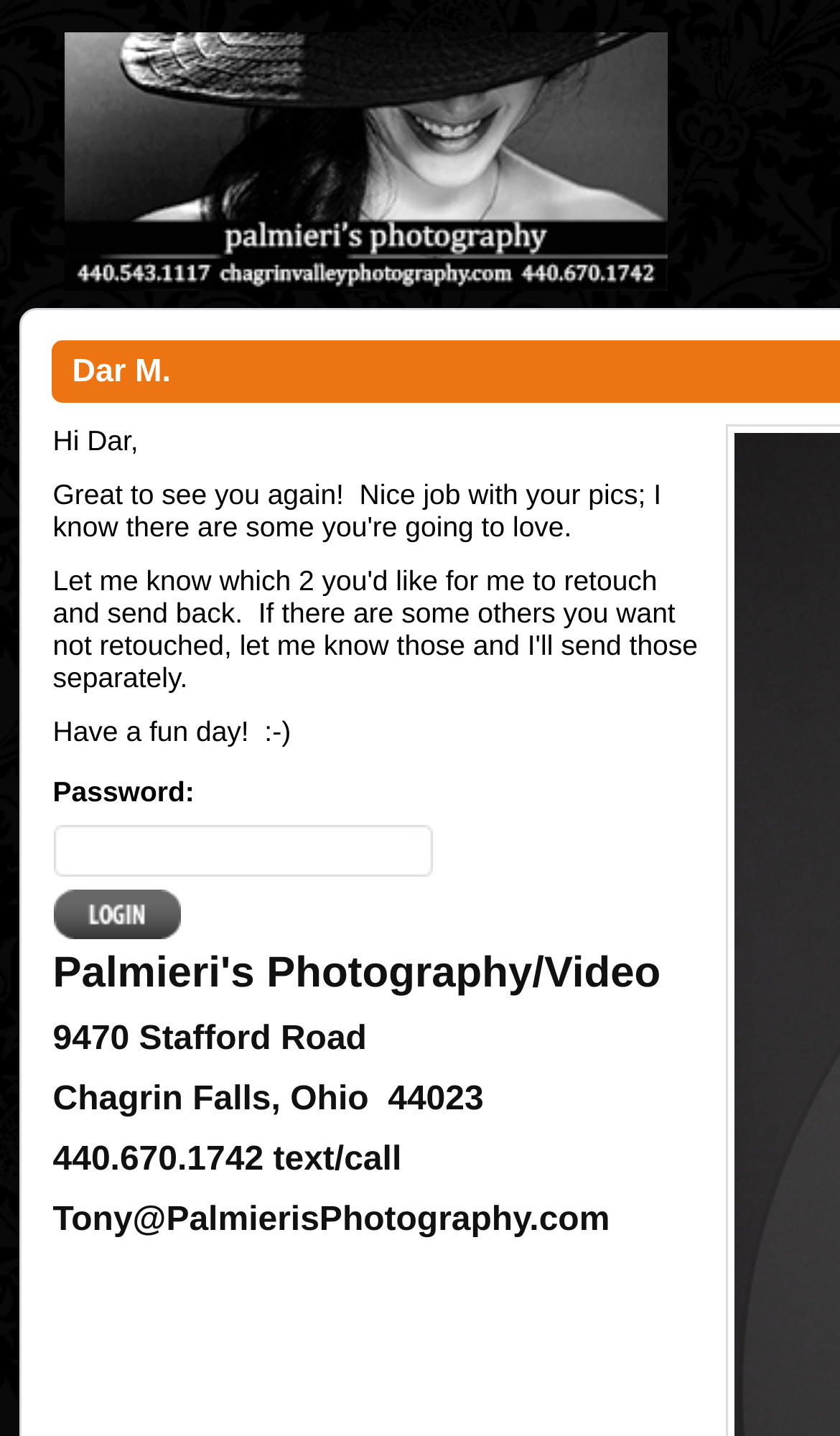Give a concise answer of one word or phrase to the question: 
What is the email address of Tony?

Tony@PalmierisPhotography.com